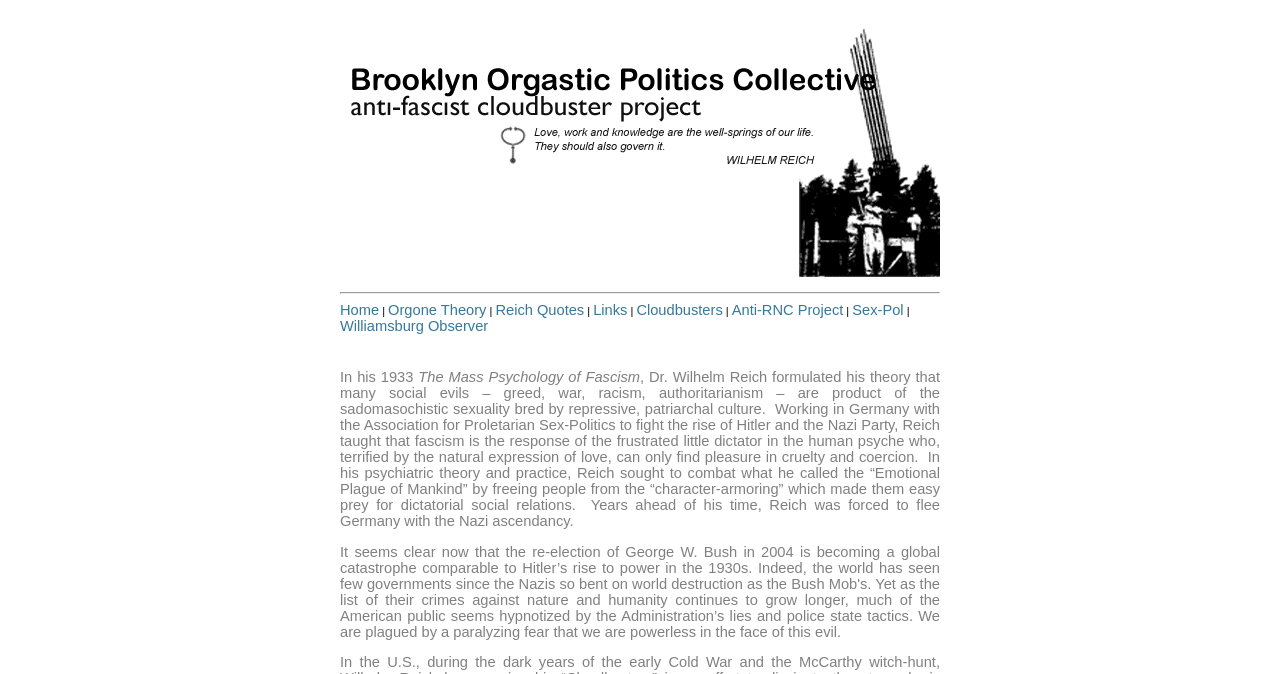Determine the bounding box coordinates for the area that needs to be clicked to fulfill this task: "explore reich quotes". The coordinates must be given as four float numbers between 0 and 1, i.e., [left, top, right, bottom].

[0.387, 0.449, 0.456, 0.472]